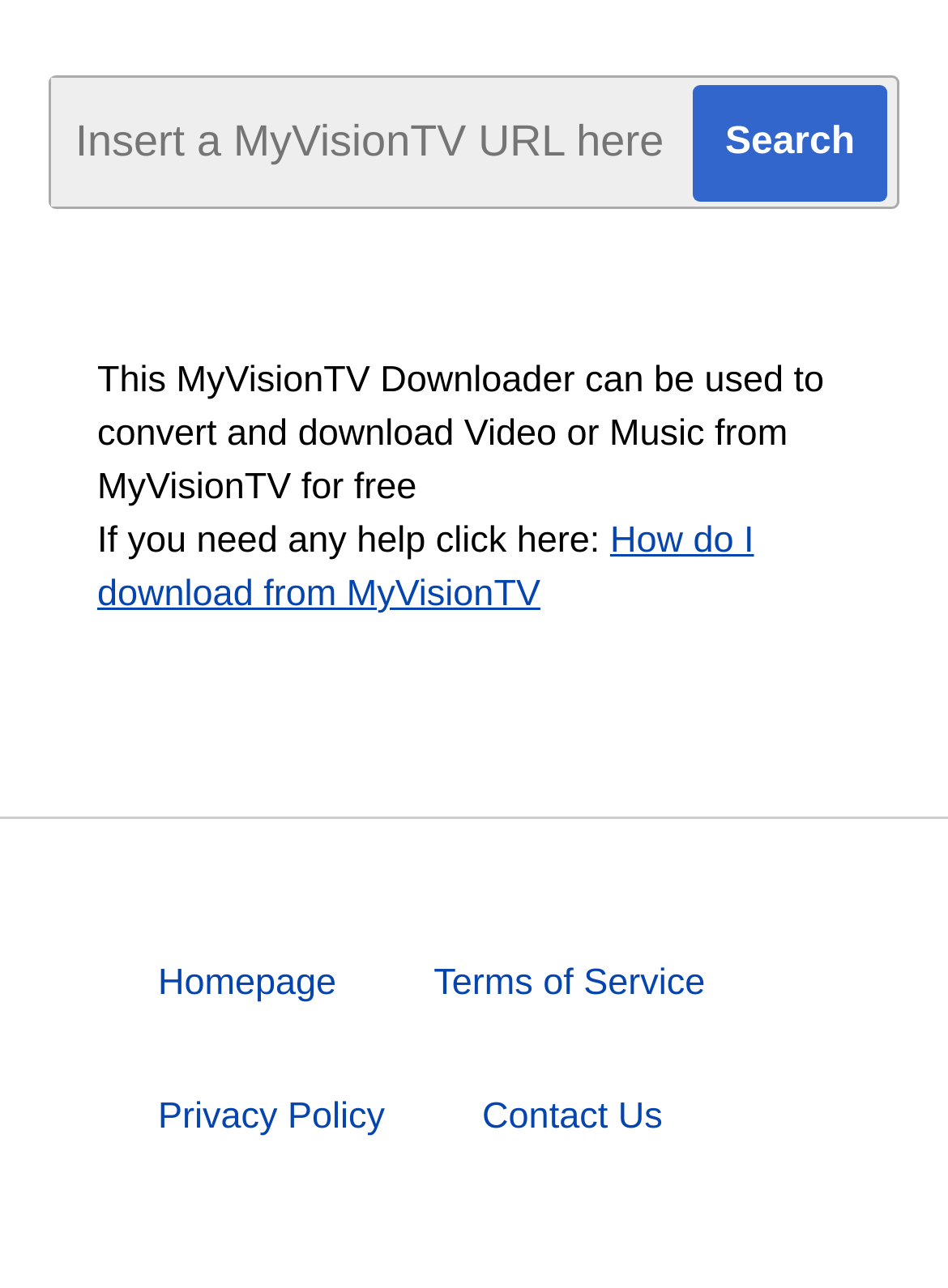Provide the bounding box coordinates for the UI element that is described by this text: "John M. Baker, Esq.". The coordinates should be in the form of four float numbers between 0 and 1: [left, top, right, bottom].

None